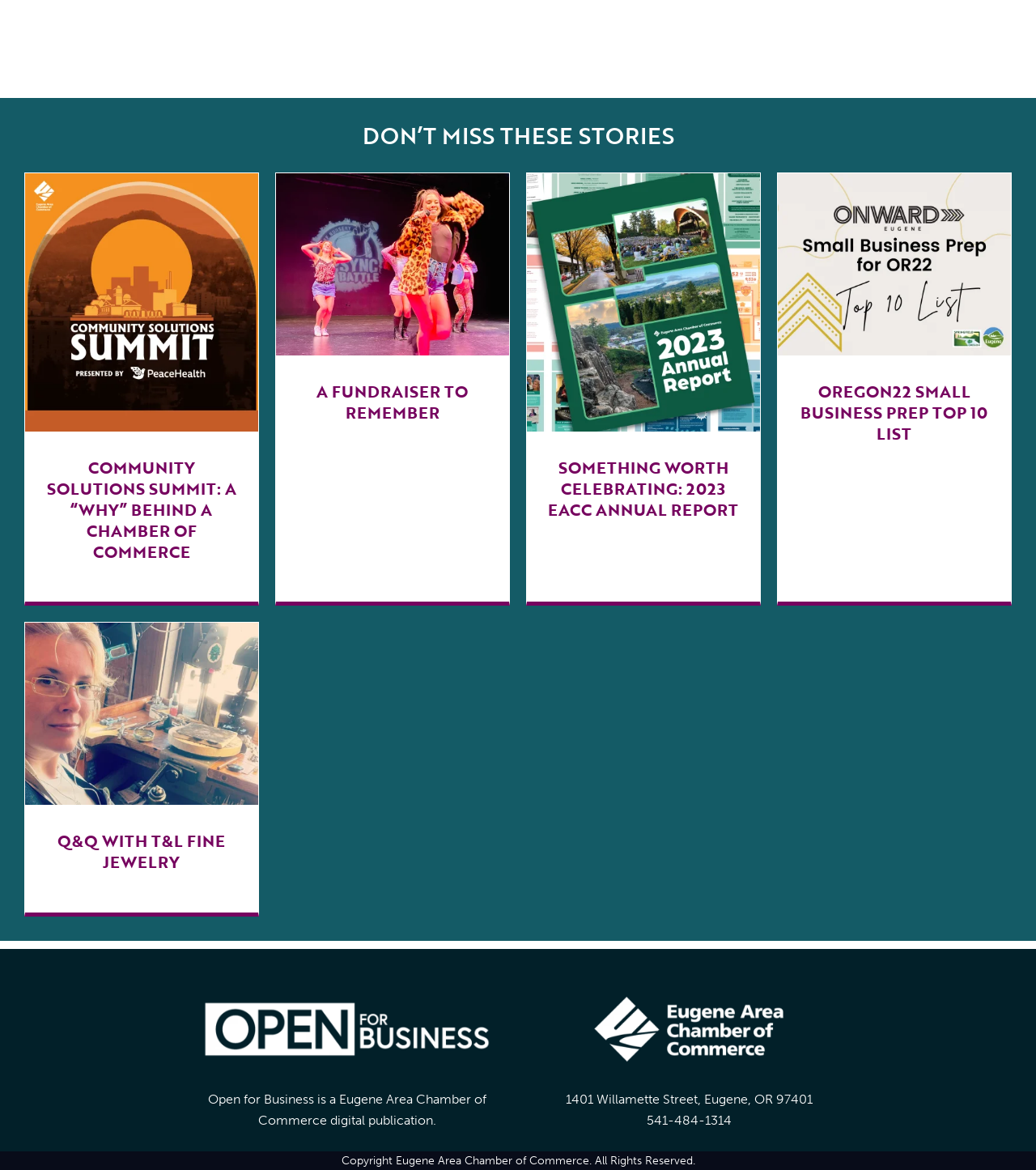What is the phone number of the Eugene Area Chamber of Commerce?
Can you give a detailed and elaborate answer to the question?

The phone number of the Eugene Area Chamber of Commerce is mentioned at the bottom of the webpage as '541-484-1314'.